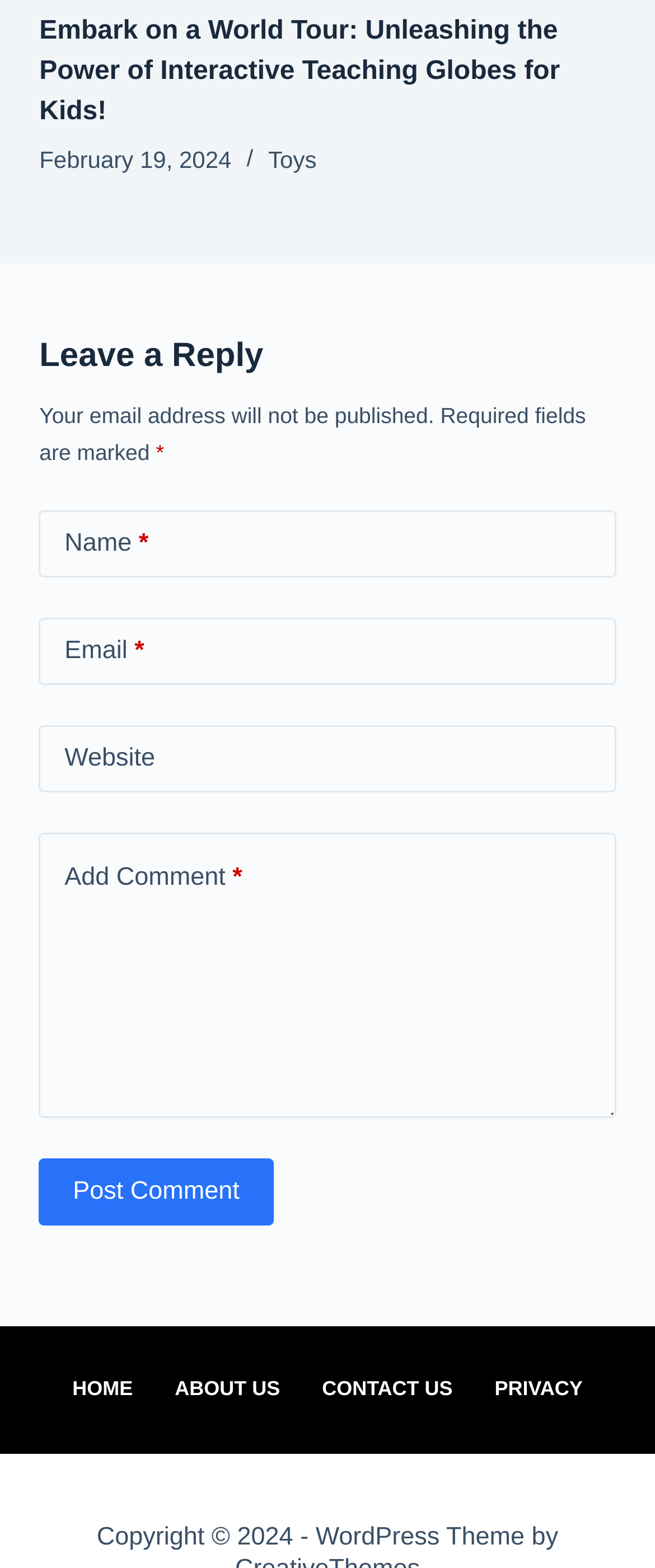Identify the bounding box coordinates of the section that should be clicked to achieve the task described: "Click on the 'Post Comment' button".

[0.06, 0.739, 0.417, 0.782]